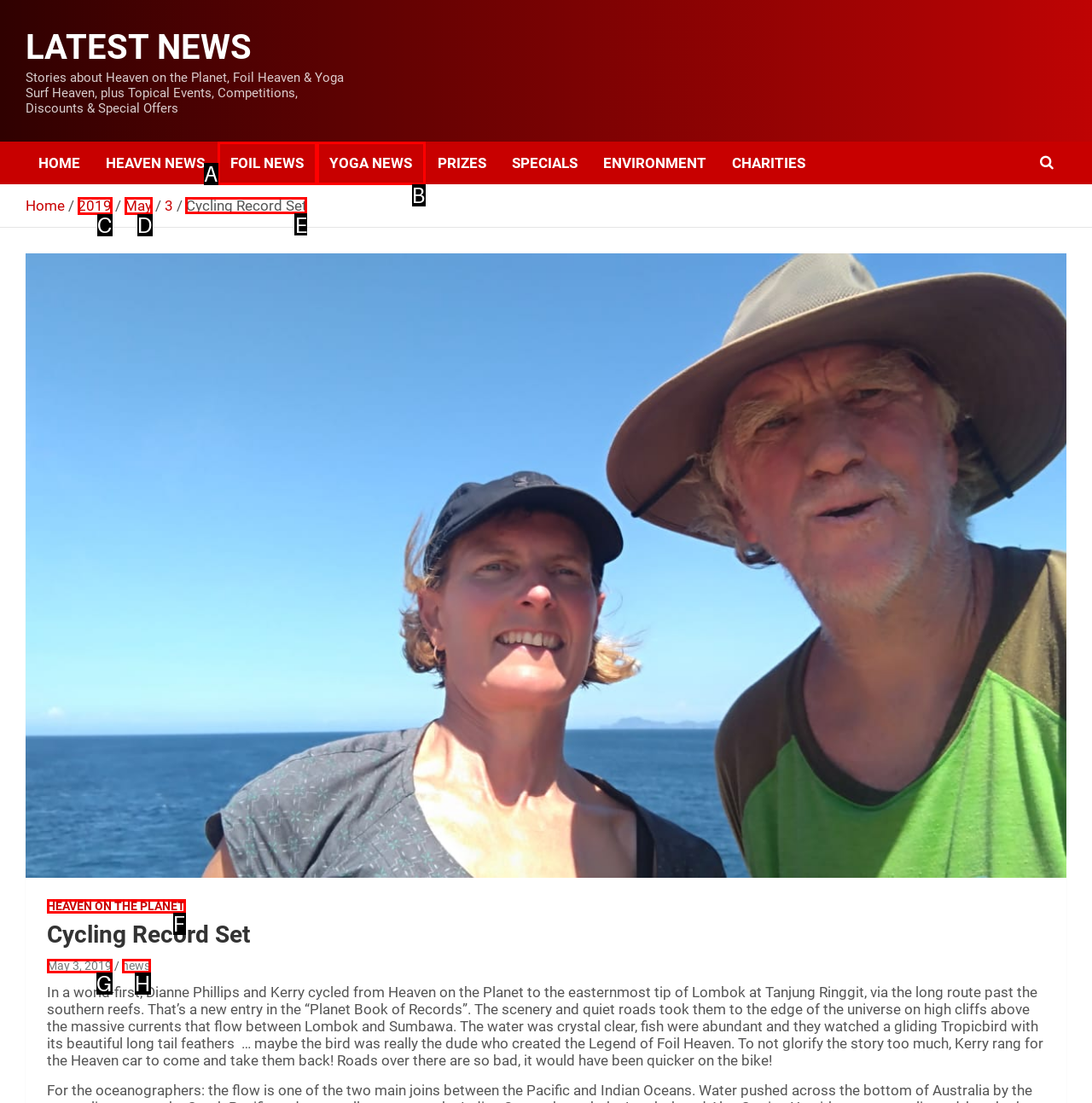For the given instruction: read about Cycling Record Set, determine which boxed UI element should be clicked. Answer with the letter of the corresponding option directly.

E